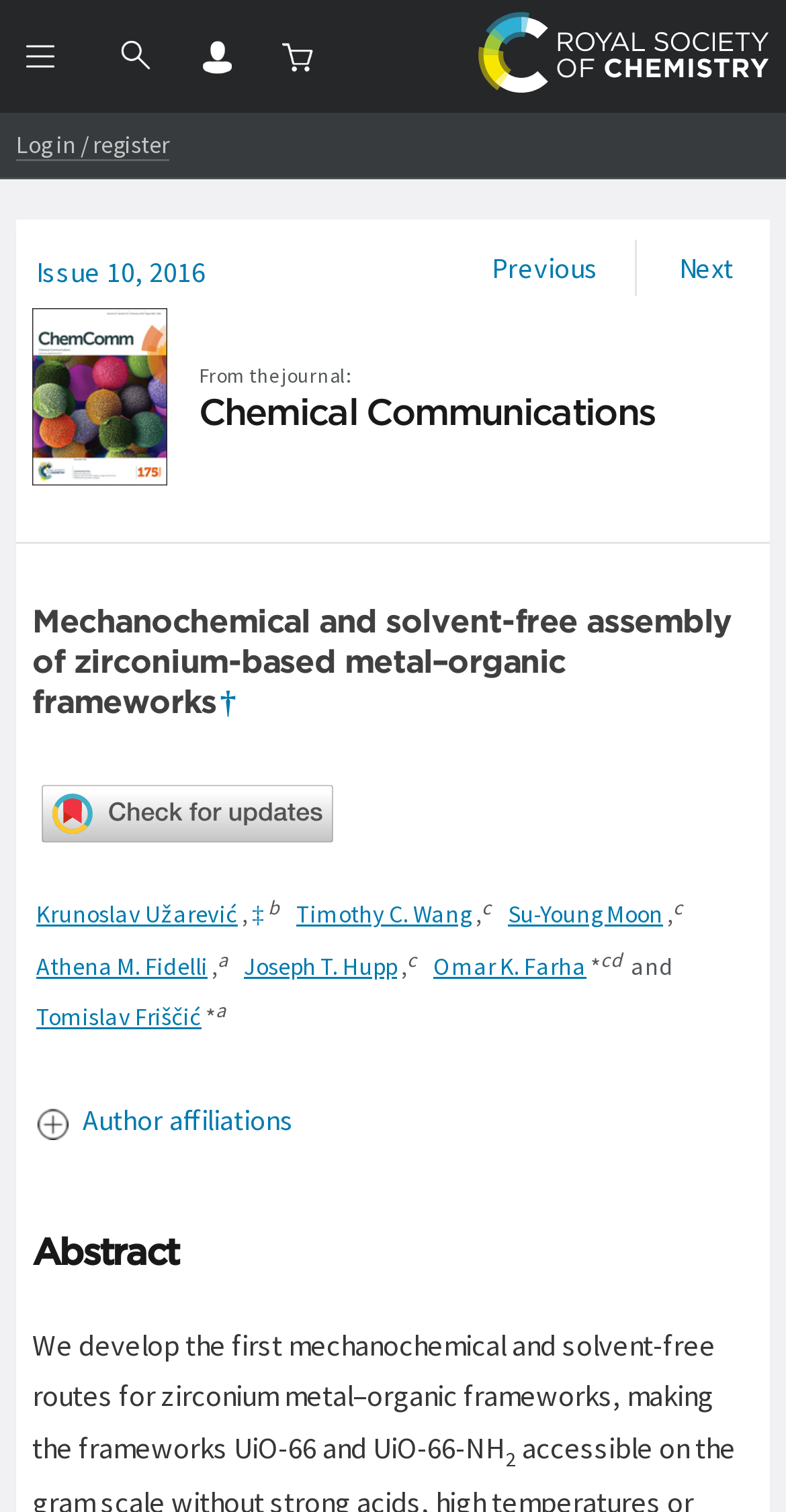What is the topic of the article? Analyze the screenshot and reply with just one word or a short phrase.

zirconium metal–organic frameworks